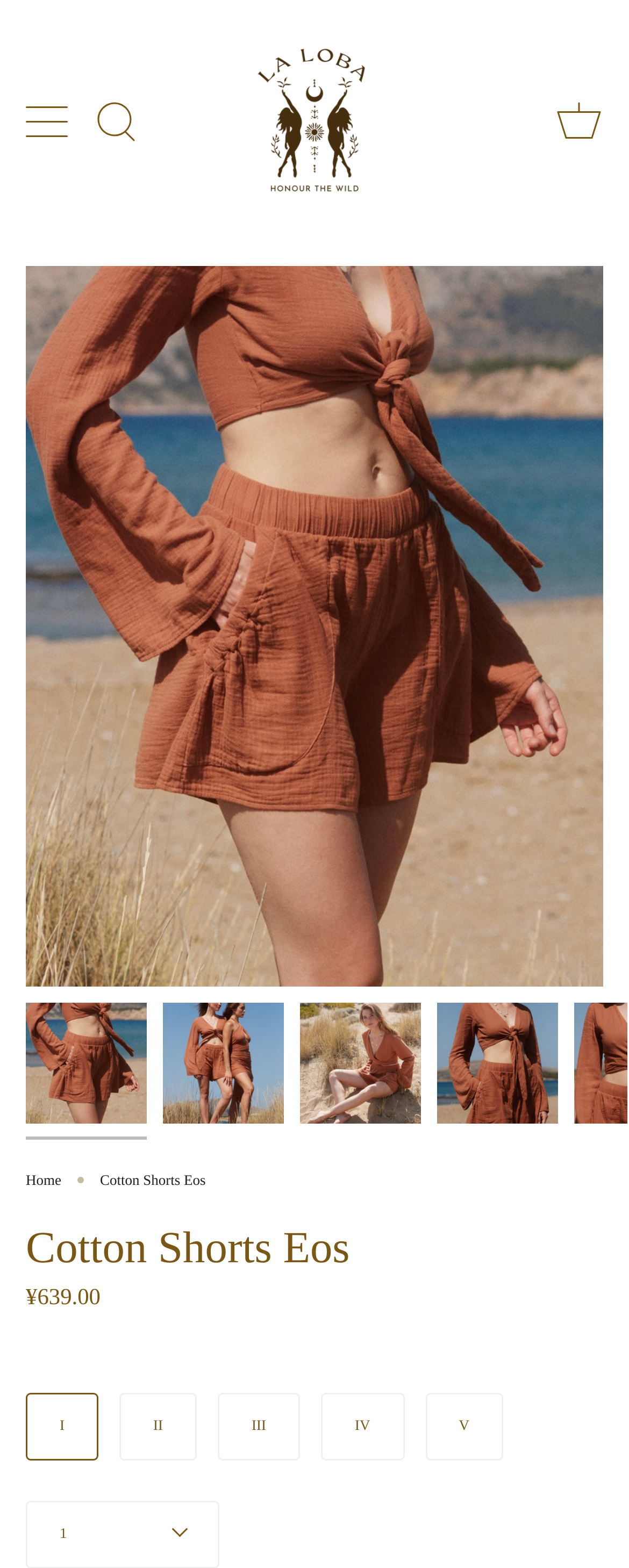Specify the bounding box coordinates of the element's region that should be clicked to achieve the following instruction: "Go to La Loba homepage". The bounding box coordinates consist of four float numbers between 0 and 1, in the format [left, top, right, bottom].

[0.347, 0.015, 0.653, 0.138]